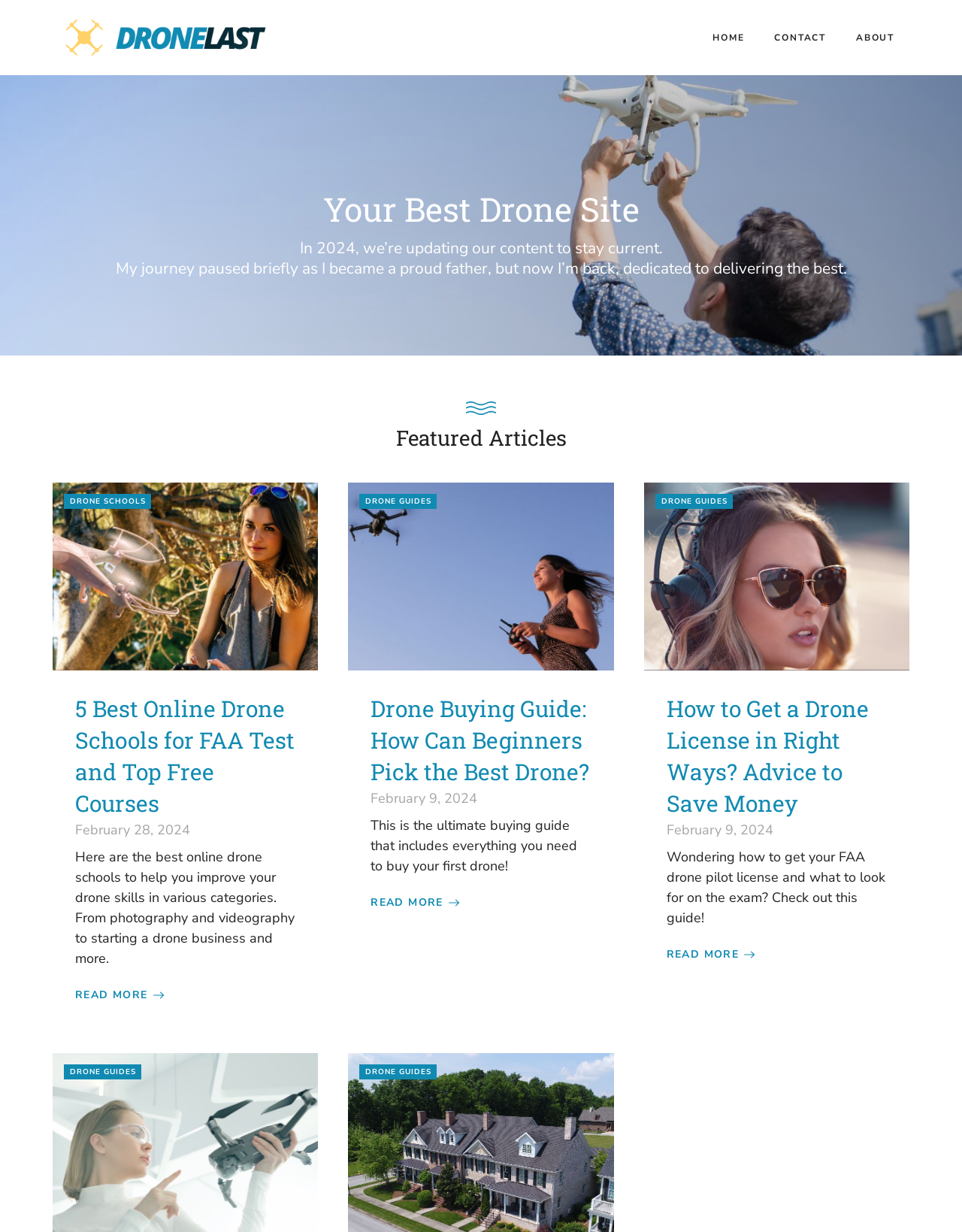Determine the bounding box coordinates of the clickable element to complete this instruction: "Click on the 'READ MORE' button". Provide the coordinates in the format of four float numbers between 0 and 1, [left, top, right, bottom].

[0.078, 0.801, 0.17, 0.814]